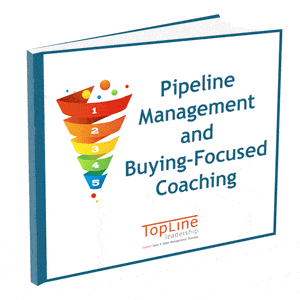What is the focus of the sales coaching?
Refer to the image and provide a one-word or short phrase answer.

Pipeline management